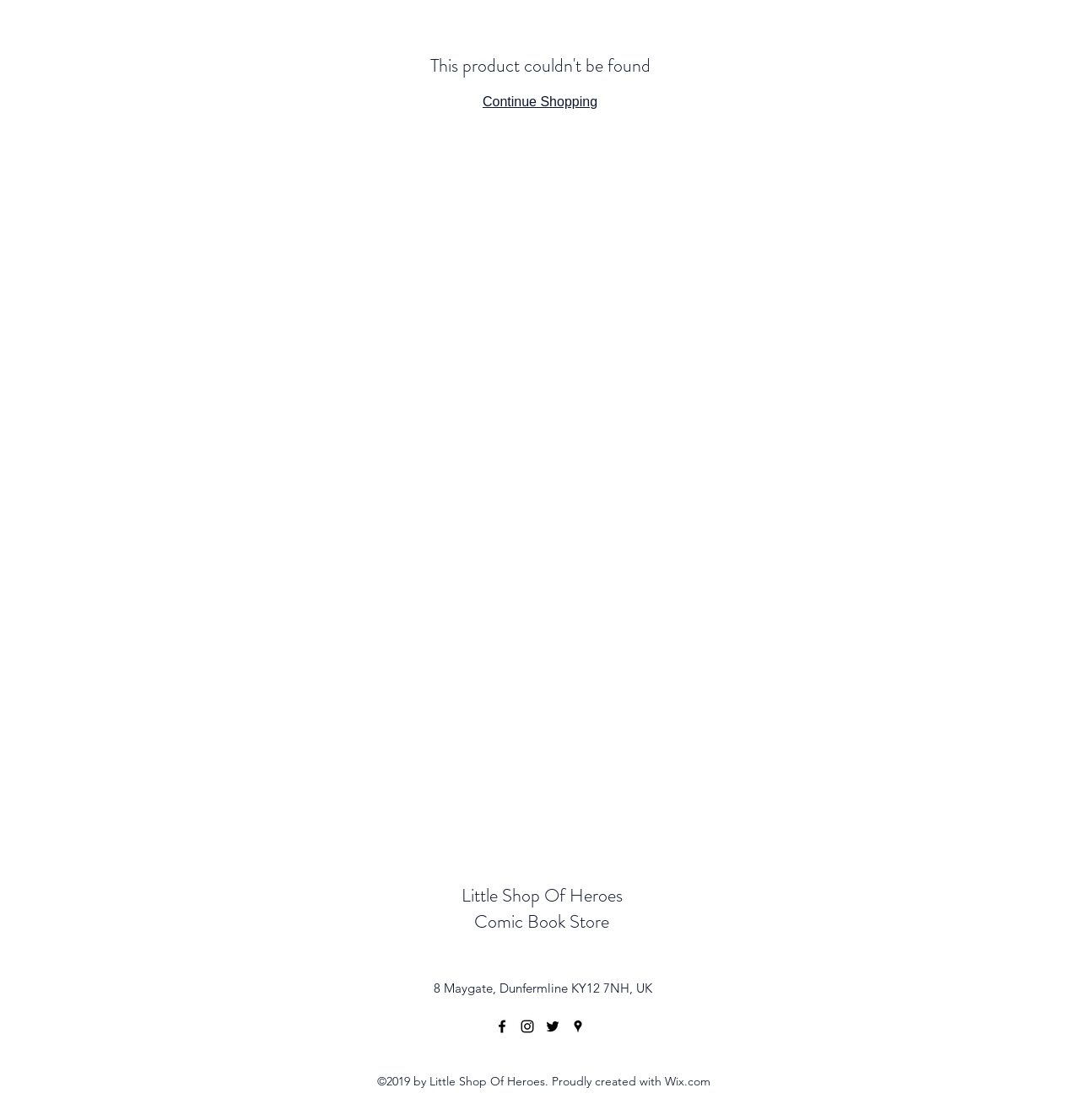Based on the element description Little Shop Of Heroes, identify the bounding box of the UI element in the given webpage screenshot. The coordinates should be in the format (top-left x, top-left y, bottom-right x, bottom-right y) and must be between 0 and 1.

[0.427, 0.788, 0.576, 0.811]